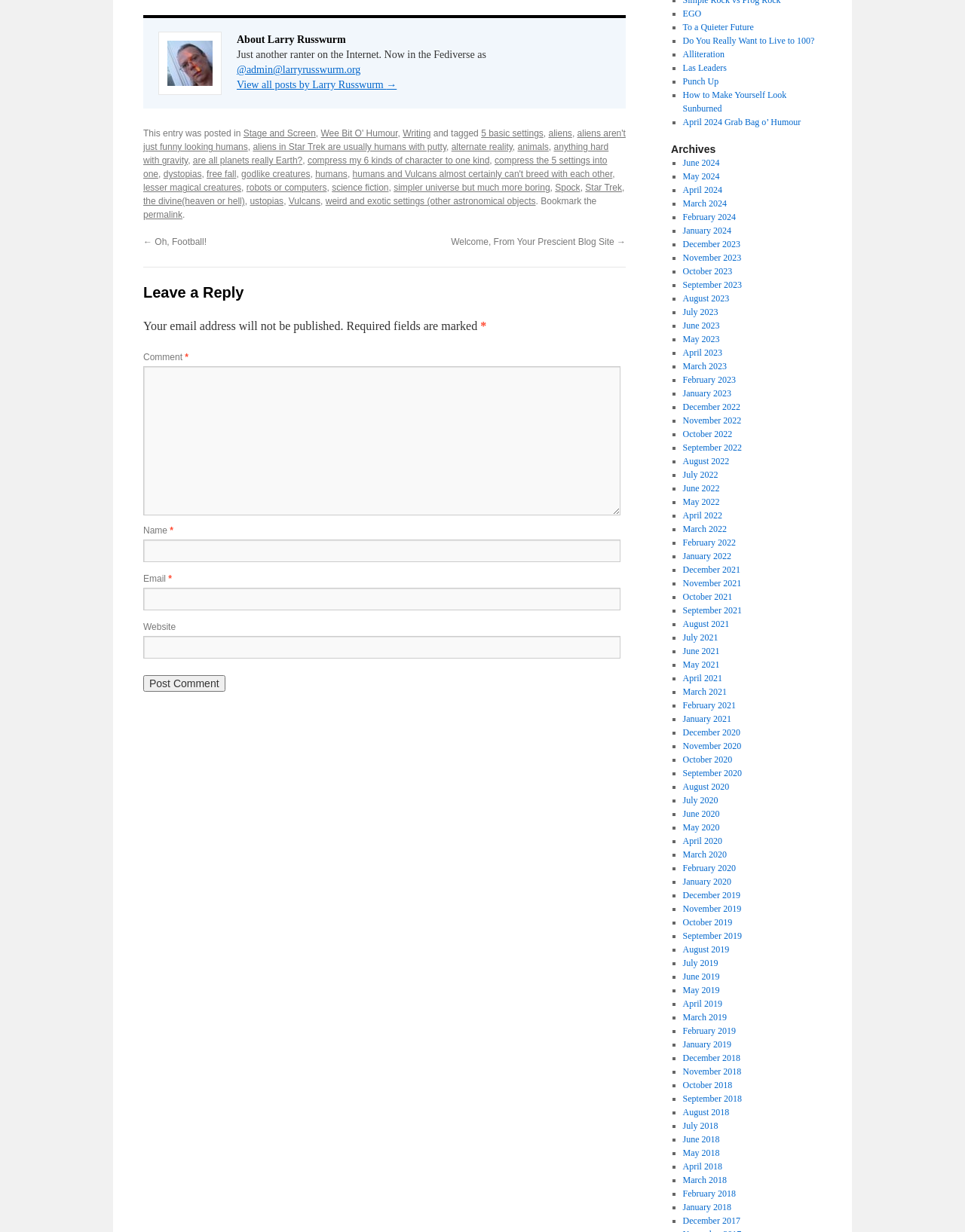Based on the element description, predict the bounding box coordinates (top-left x, top-left y, bottom-right x, bottom-right y) for the UI element in the screenshot: Writing

[0.417, 0.104, 0.446, 0.113]